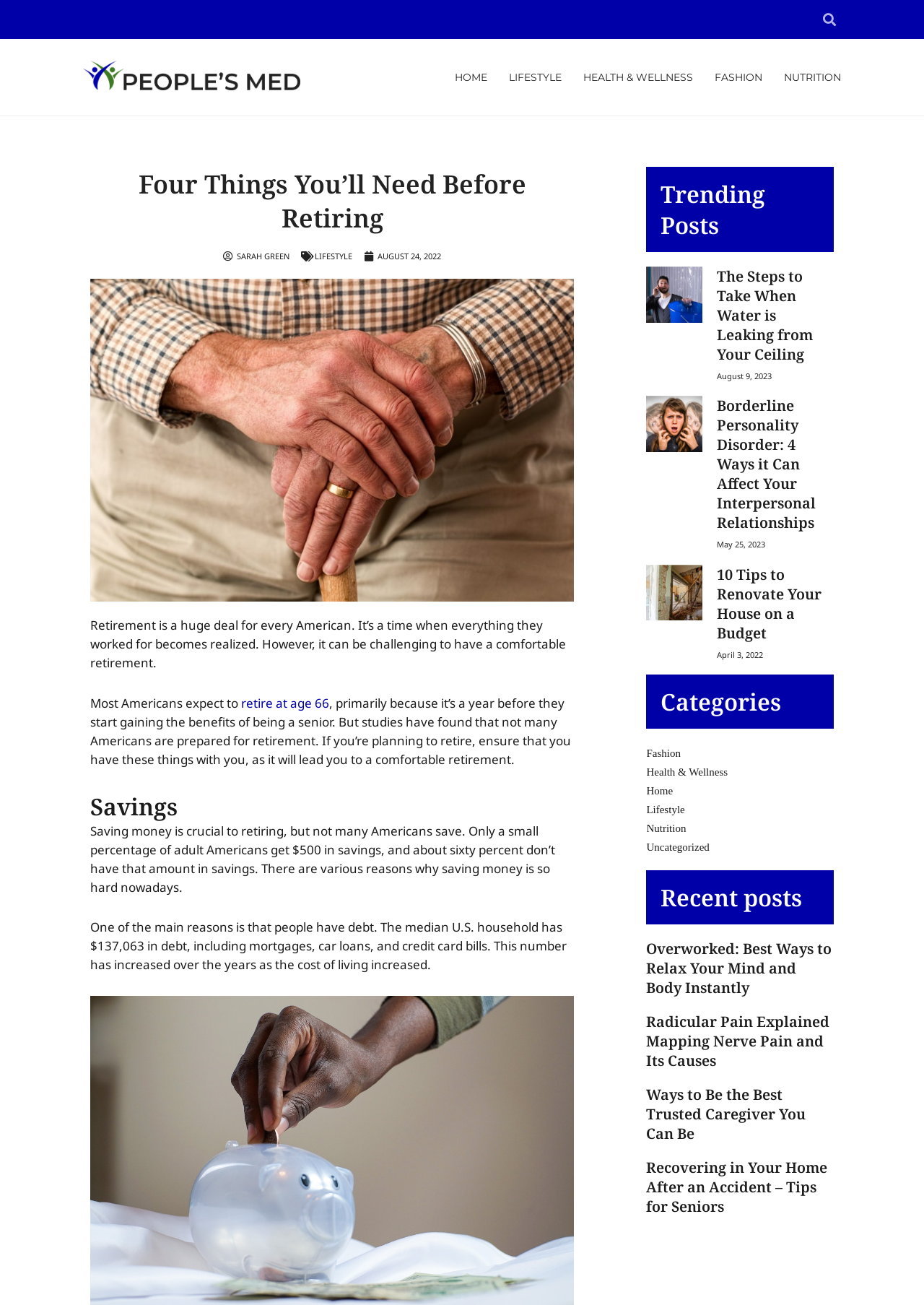What is the topic of the first article?
Examine the image and give a concise answer in one word or a short phrase.

Retirement